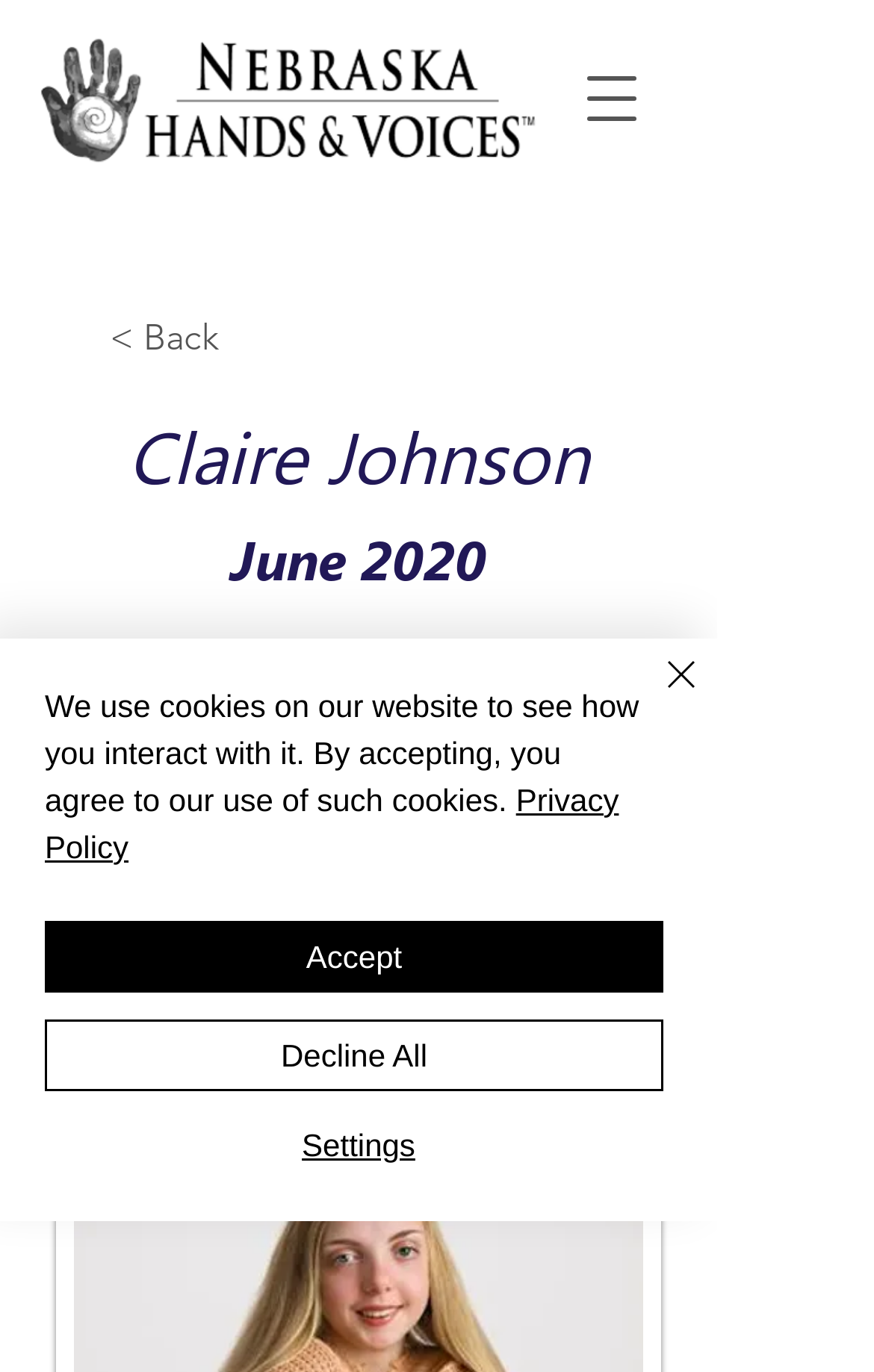Please determine the bounding box coordinates for the element with the description: "< Back".

[0.126, 0.212, 0.433, 0.281]